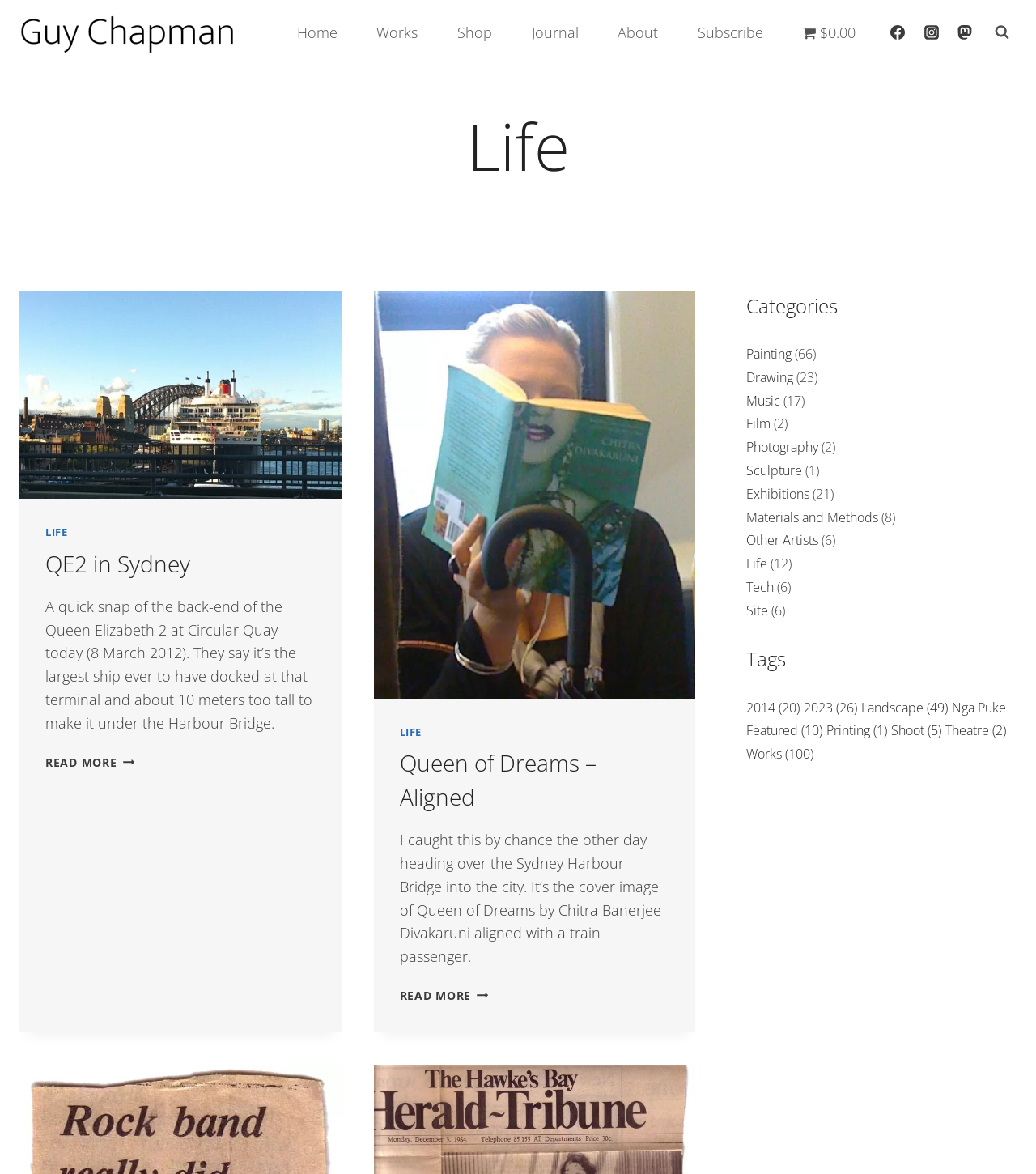What is the name of the ship mentioned in the first article?
Please provide a single word or phrase as your answer based on the image.

Queen Elizabeth 2